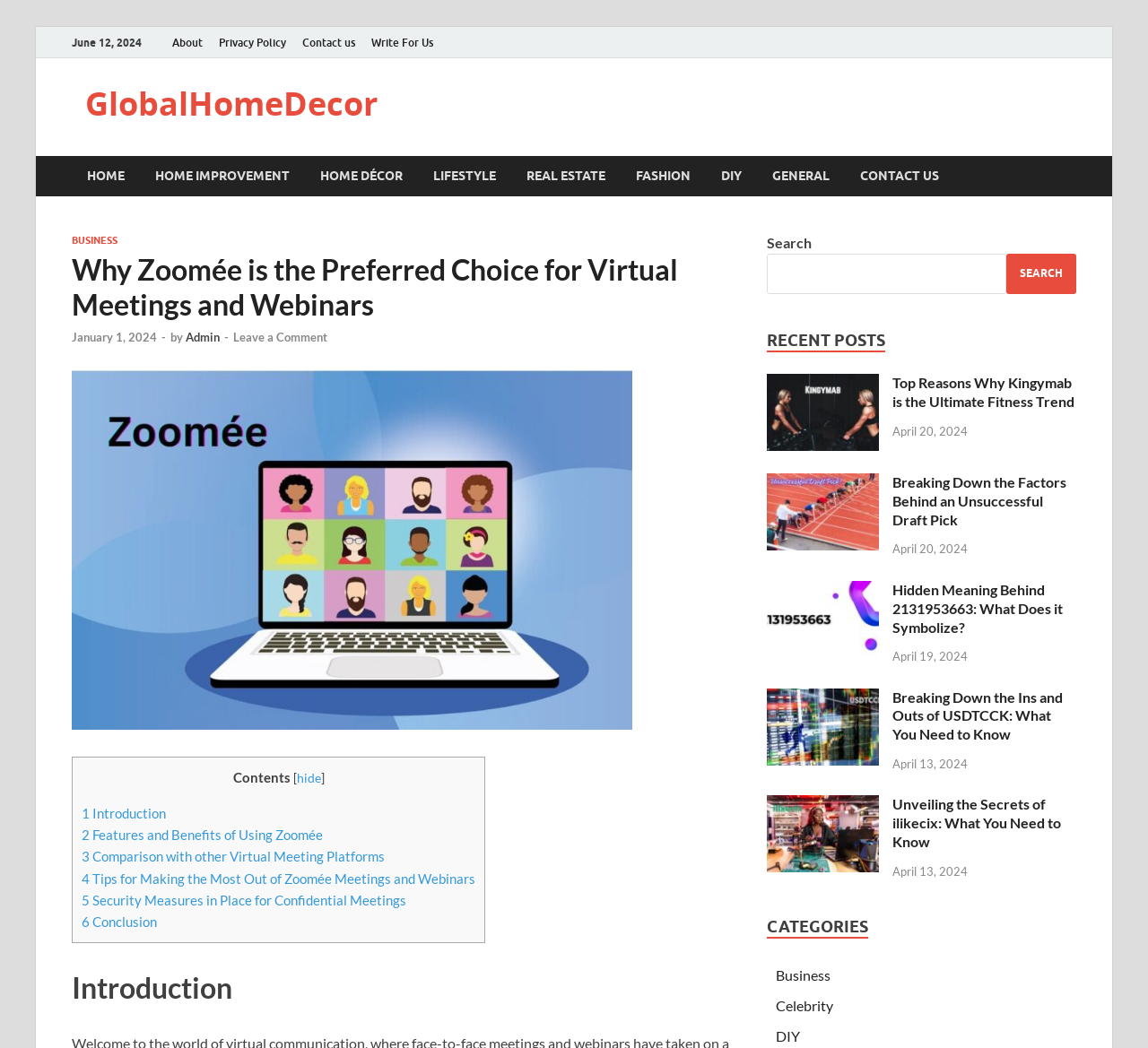Given the element description: "January 1, 2024January 1, 2024", predict the bounding box coordinates of this UI element. The coordinates must be four float numbers between 0 and 1, given as [left, top, right, bottom].

[0.062, 0.314, 0.137, 0.328]